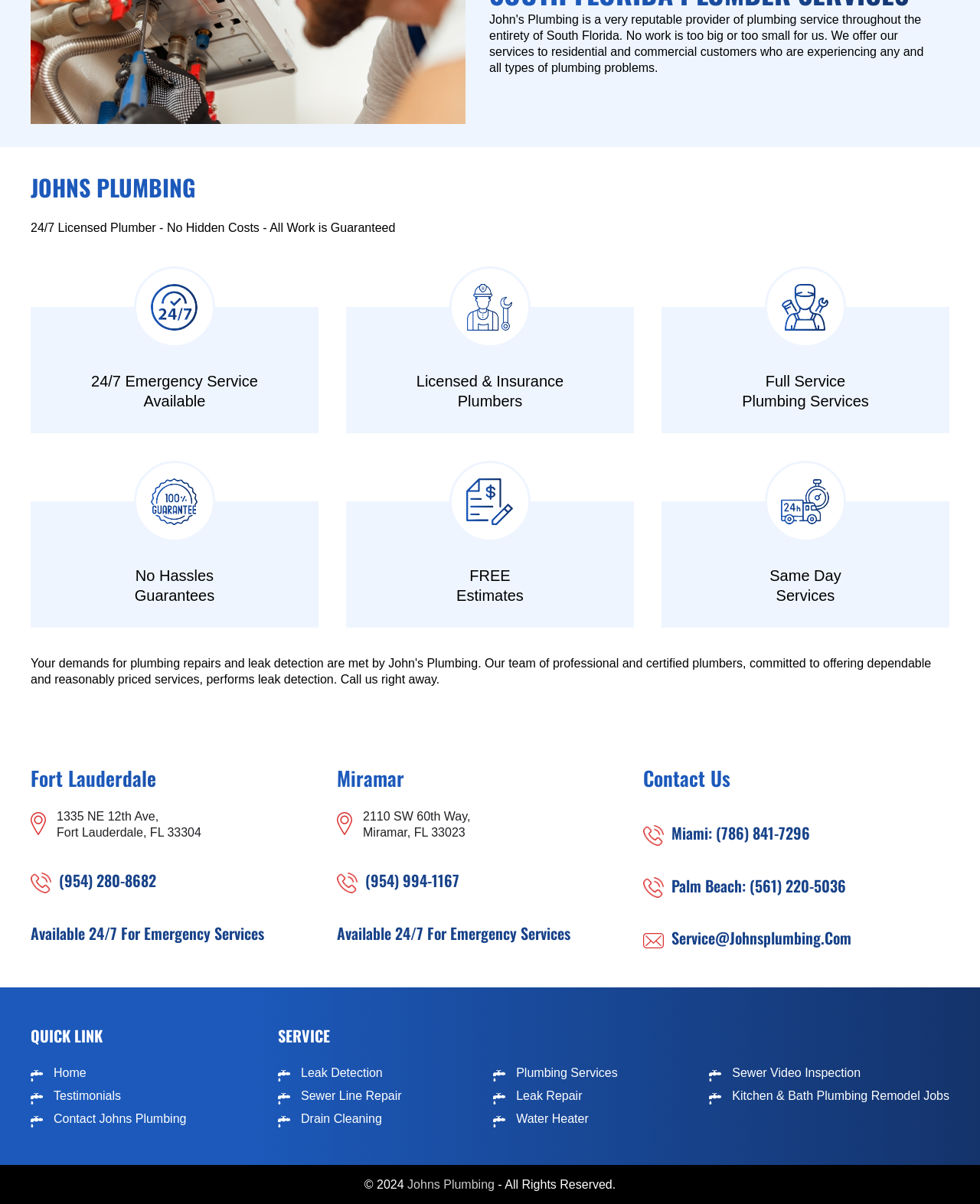Find the bounding box coordinates of the element's region that should be clicked in order to follow the given instruction: "Get a free estimate". The coordinates should consist of four float numbers between 0 and 1, i.e., [left, top, right, bottom].

[0.476, 0.397, 0.524, 0.436]